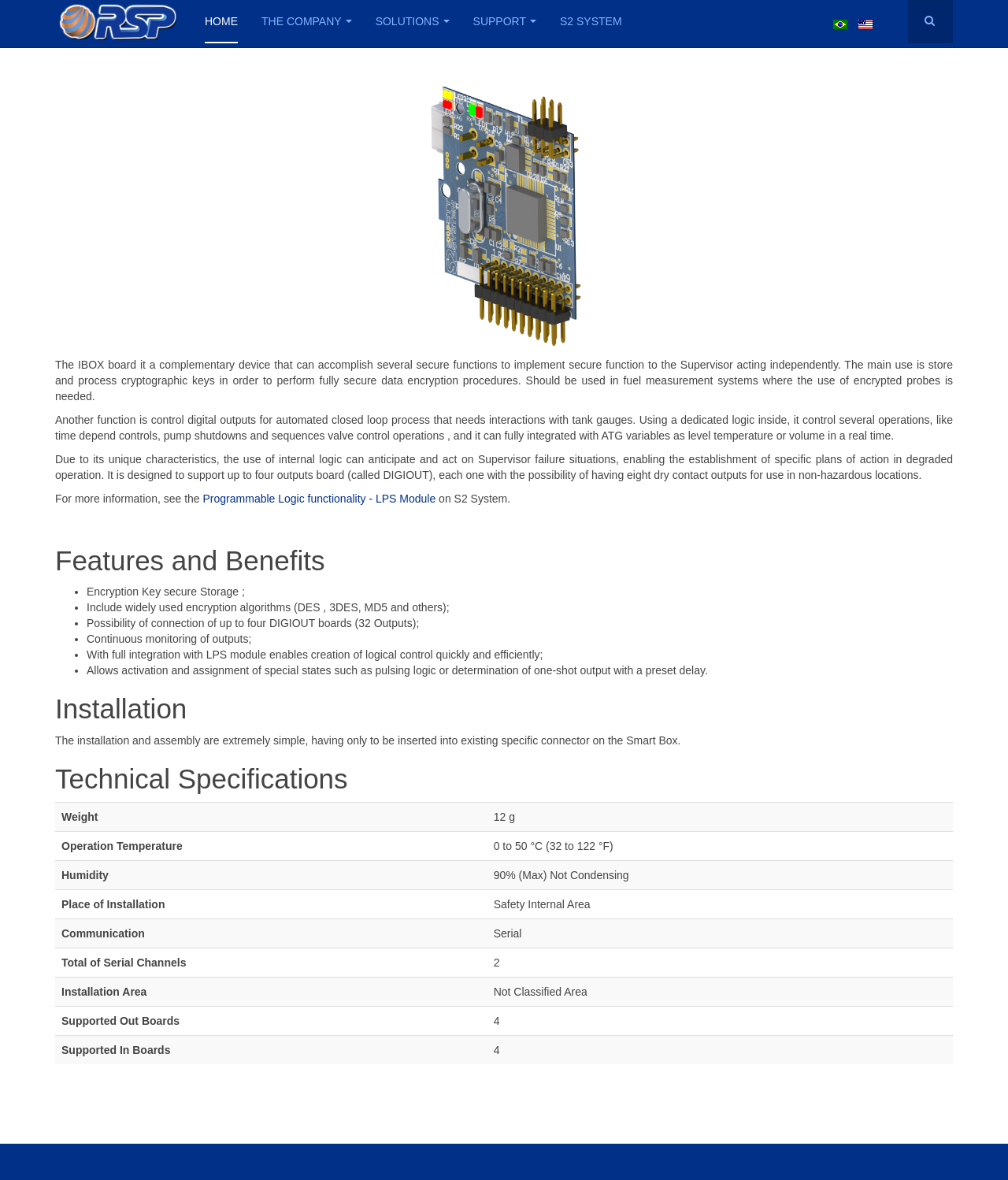Locate the bounding box of the UI element described by: "S2 System" in the given webpage screenshot.

[0.555, 0.0, 0.617, 0.037]